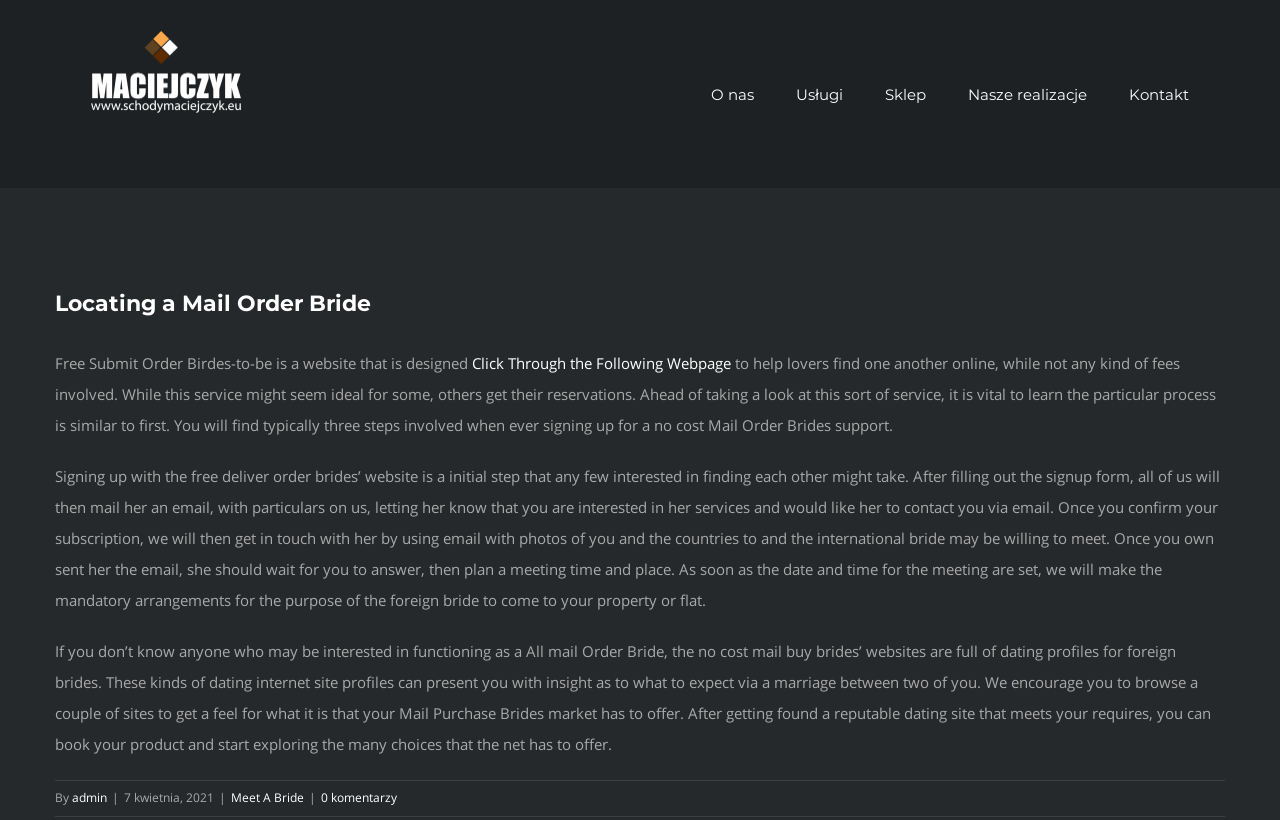Identify the bounding box coordinates of the region that should be clicked to execute the following instruction: "Click the 'O nas' link".

[0.555, 0.037, 0.589, 0.192]